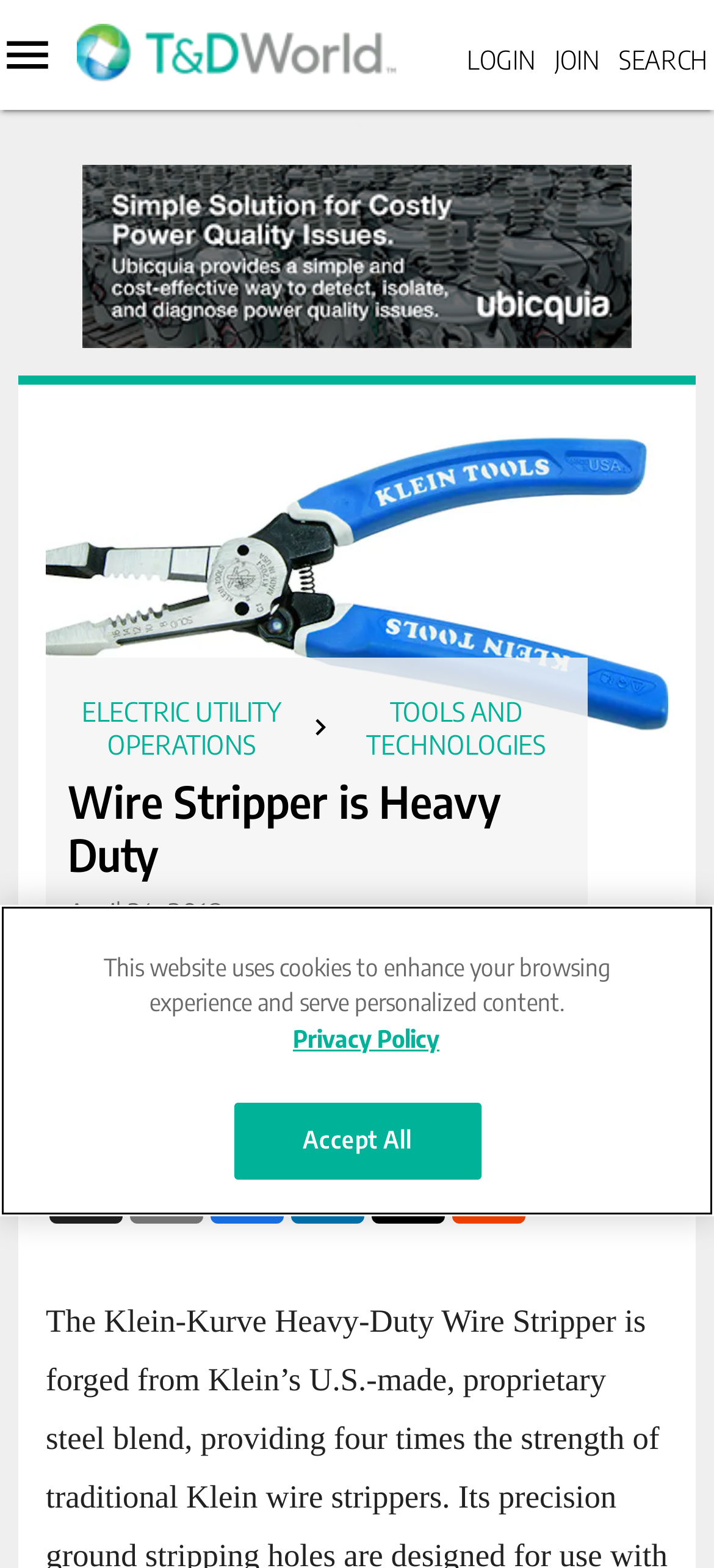What is the date of the article?
Please craft a detailed and exhaustive response to the question.

I found the answer by looking at the text 'April 24, 2018' below the heading 'Wire Stripper is Heavy Duty', which suggests that it is the date of publication of the article.